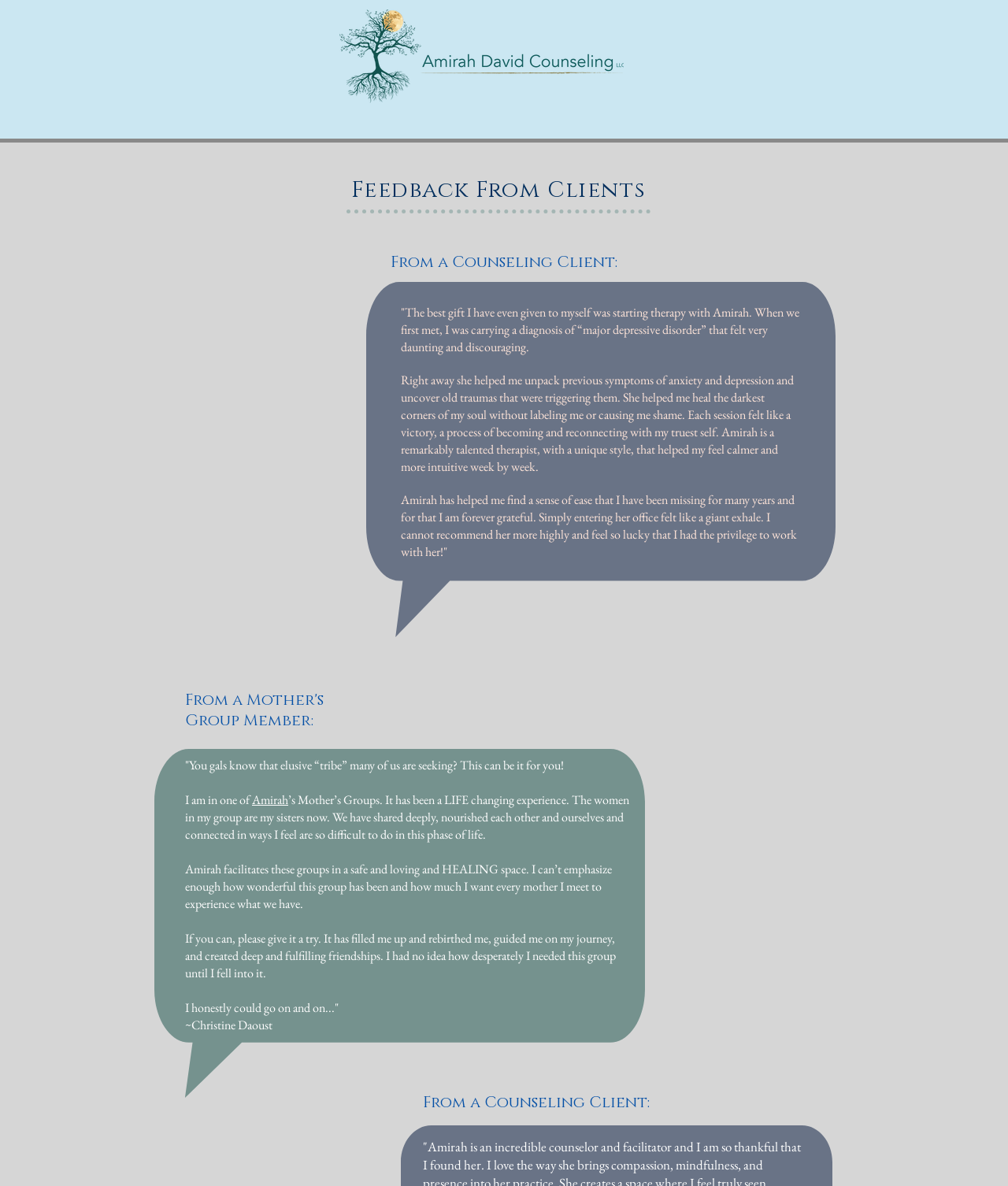Find the bounding box coordinates for the area that must be clicked to perform this action: "click the 'home' link".

[0.184, 0.082, 0.227, 0.104]